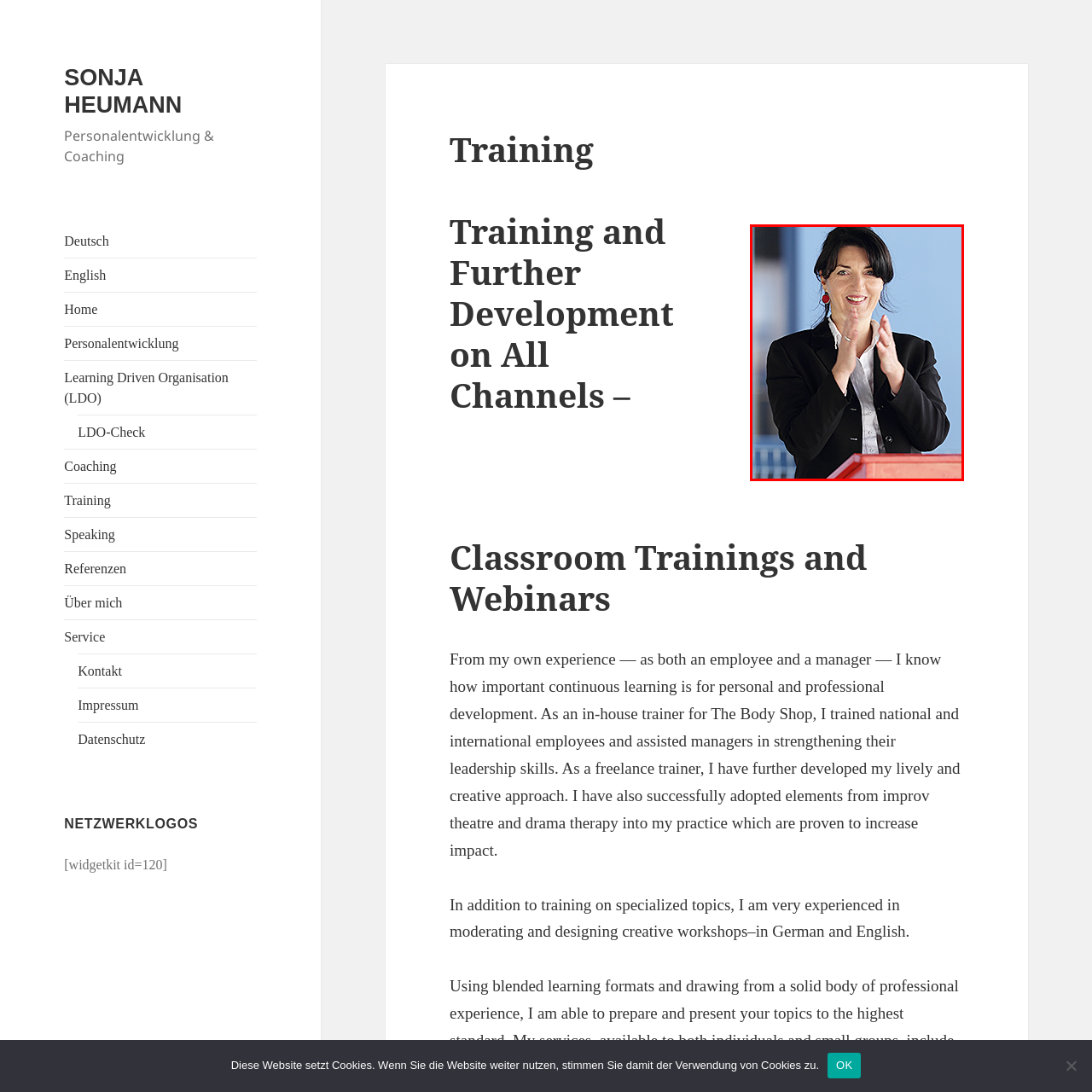Give a thorough and detailed account of the visual content inside the red-framed part of the image.

The image features a woman, likely a speaker or trainer, energetically clapping in an engaging manner while standing behind a podium. She wears a smart black blazer with a white shirt, and her hairstyle is dark and styled back, complemented by bright red earrings that add a pop of color to her professional look. The setting appears to be bright and modern, possibly in a training or workshop environment, indicative of her role in personal development and coaching. This image is part of a presentation context, reflecting enthusiasm and connection with her audience, as she embodies the spirit of dynamic learning and professional development.